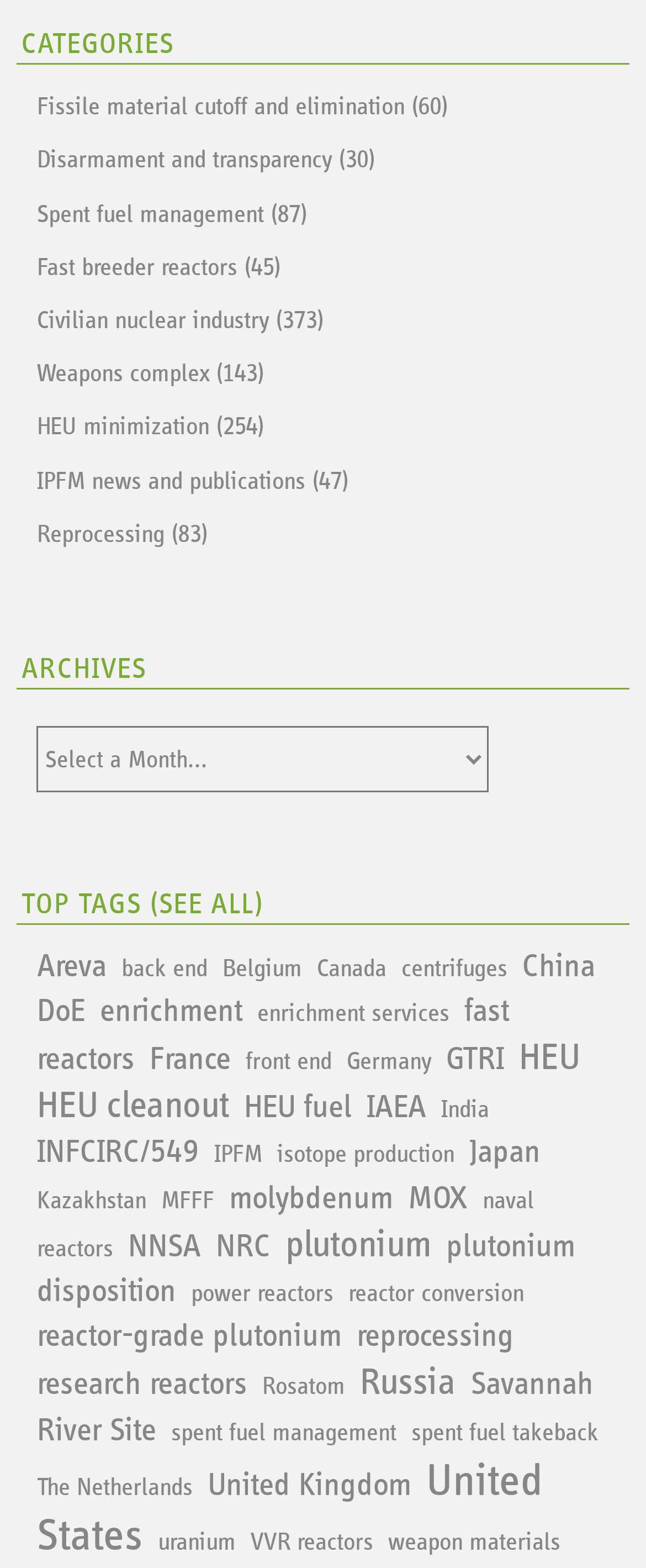Determine the bounding box coordinates of the clickable area required to perform the following instruction: "Click on 'SEE ALL' to view all top tags". The coordinates should be represented as four float numbers between 0 and 1: [left, top, right, bottom].

[0.246, 0.568, 0.394, 0.587]